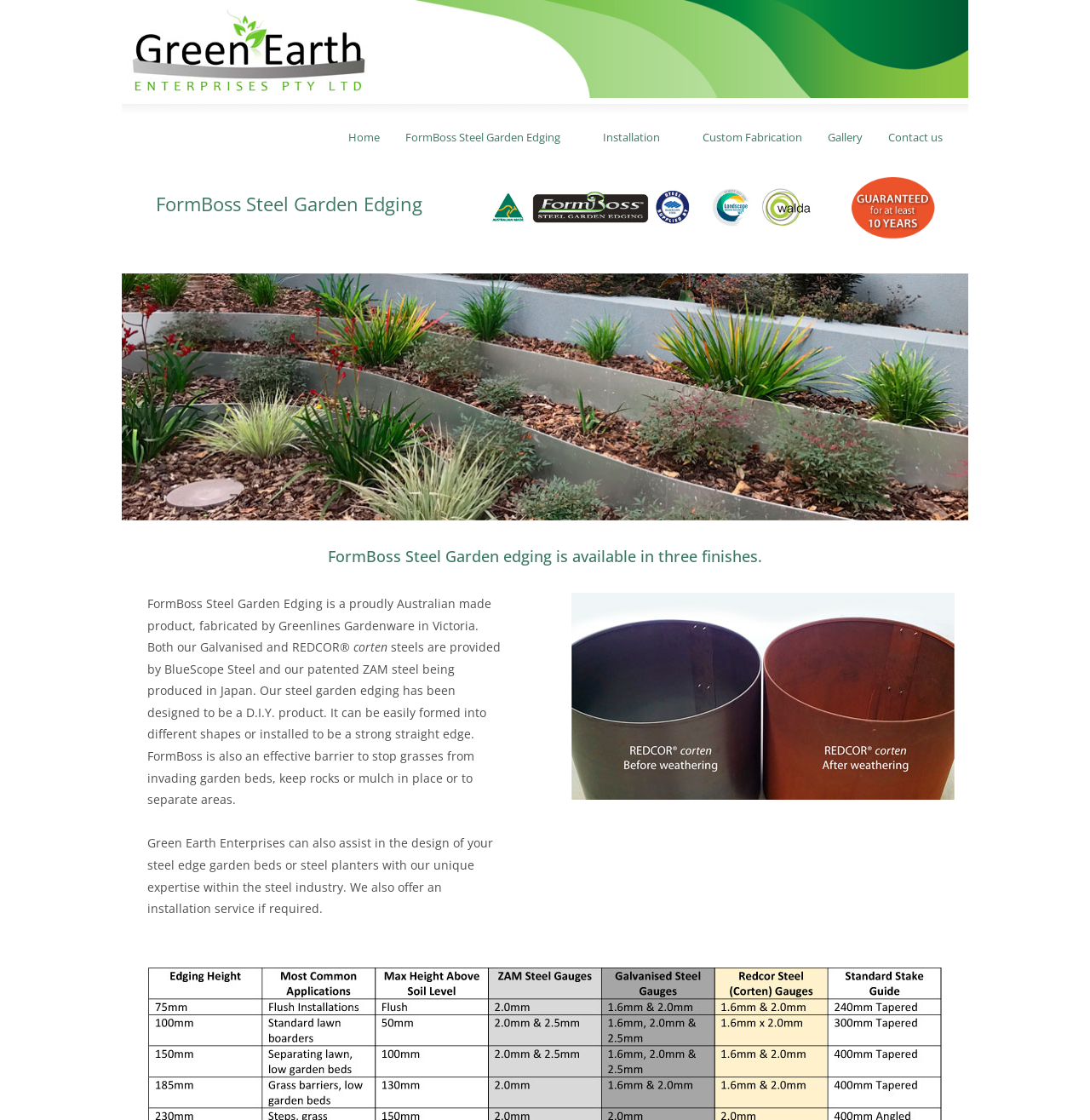Provide the bounding box coordinates for the UI element described in this sentence: "Installation Tools". The coordinates should be four float values between 0 and 1, i.e., [left, top, right, bottom].

[0.541, 0.14, 0.633, 0.174]